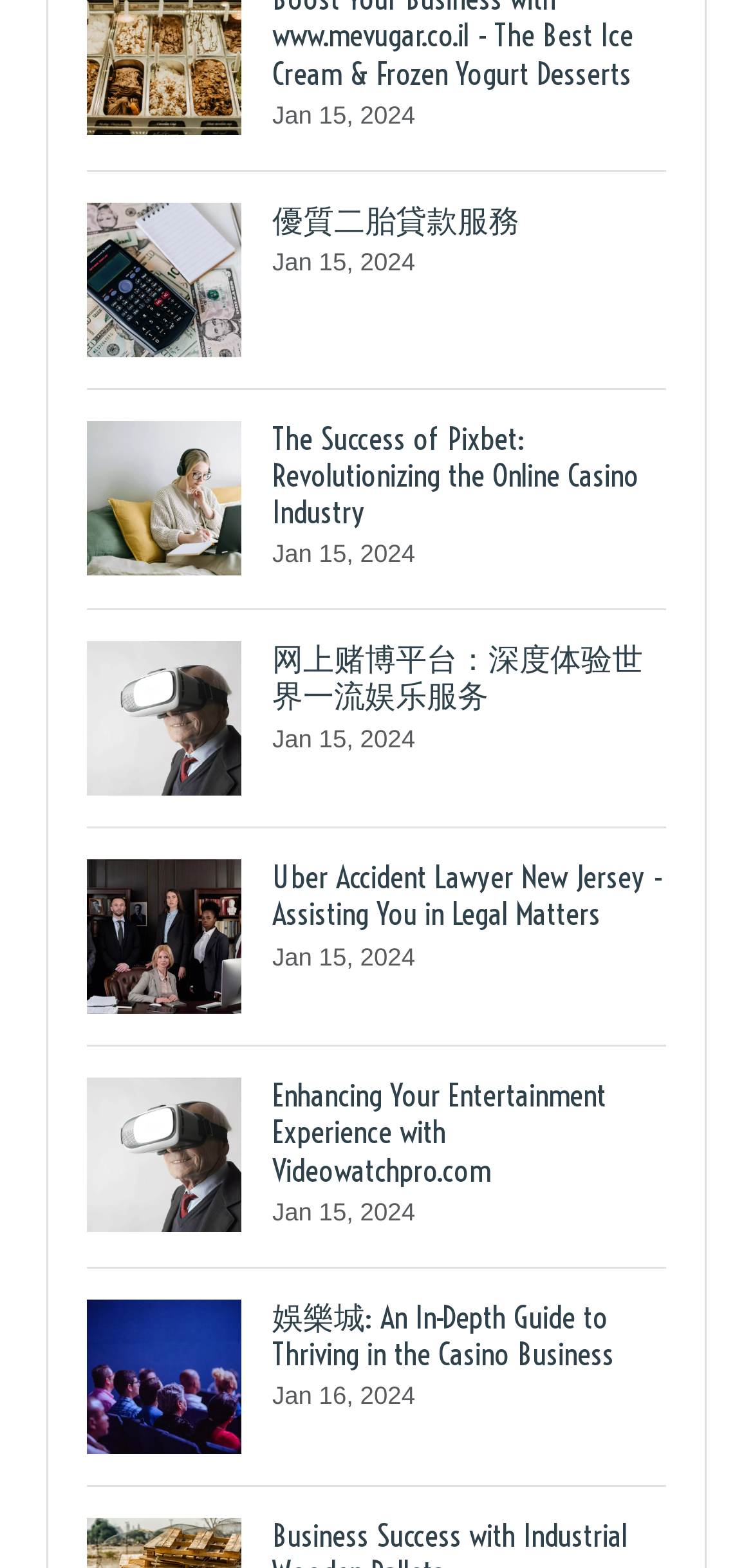Find the bounding box of the UI element described as: "優質二胎貸款服務 Jan 15, 2024". The bounding box coordinates should be given as four float values between 0 and 1, i.e., [left, top, right, bottom].

[0.115, 0.108, 0.885, 0.247]